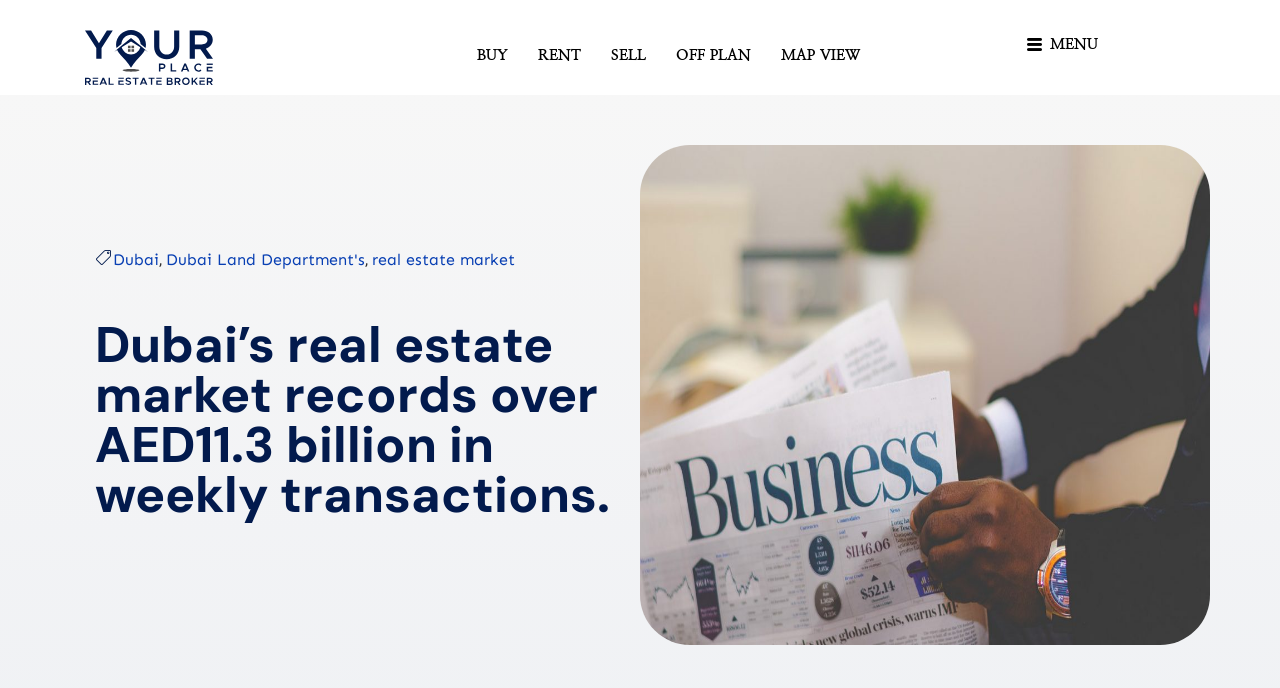Highlight the bounding box coordinates of the element that should be clicked to carry out the following instruction: "Open the 'MAP VIEW' page". The coordinates must be given as four float numbers ranging from 0 to 1, i.e., [left, top, right, bottom].

[0.598, 0.037, 0.684, 0.124]